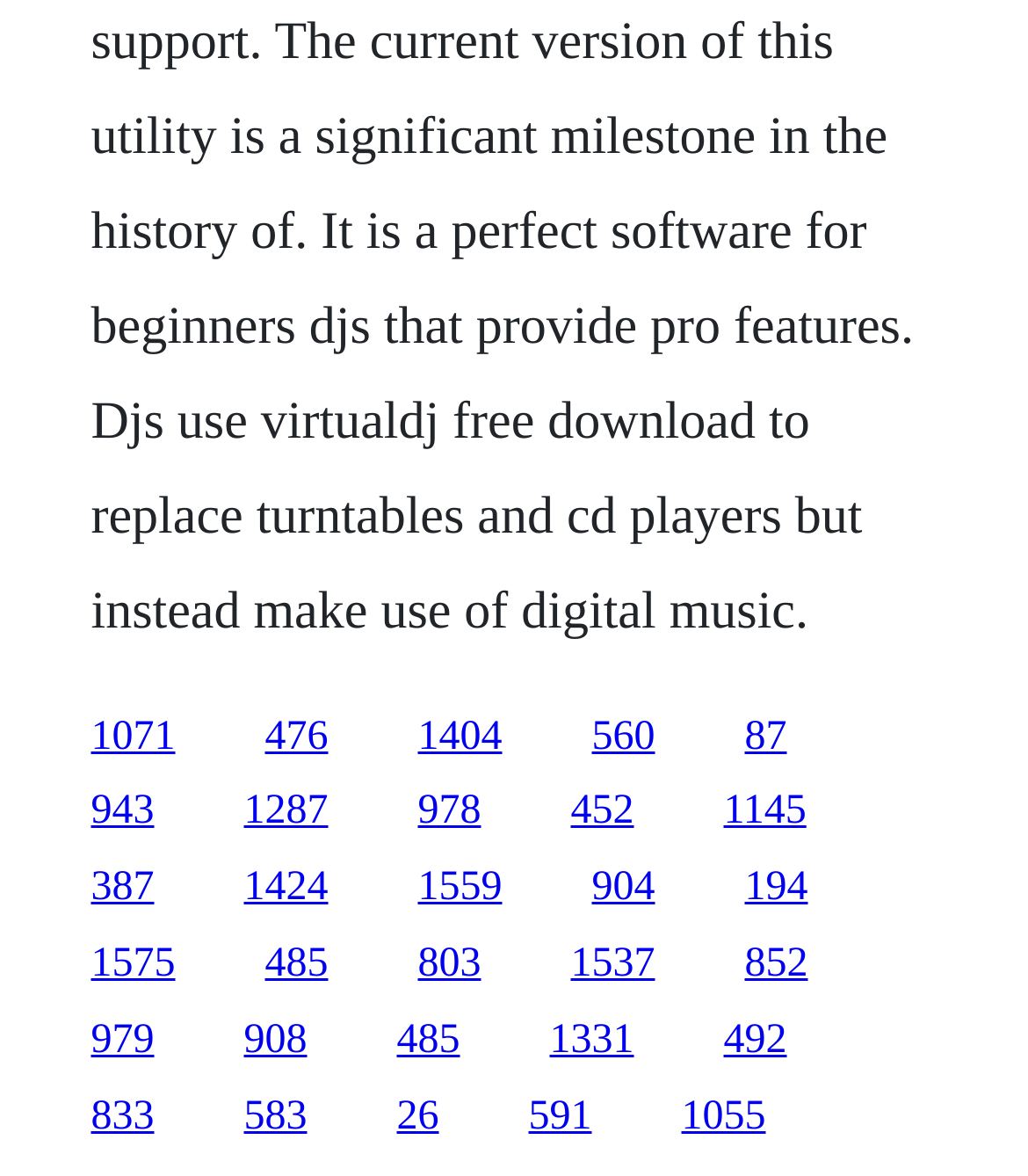Please determine the bounding box coordinates of the area that needs to be clicked to complete this task: 'access the seventh link'. The coordinates must be four float numbers between 0 and 1, formatted as [left, top, right, bottom].

[0.724, 0.607, 0.765, 0.645]